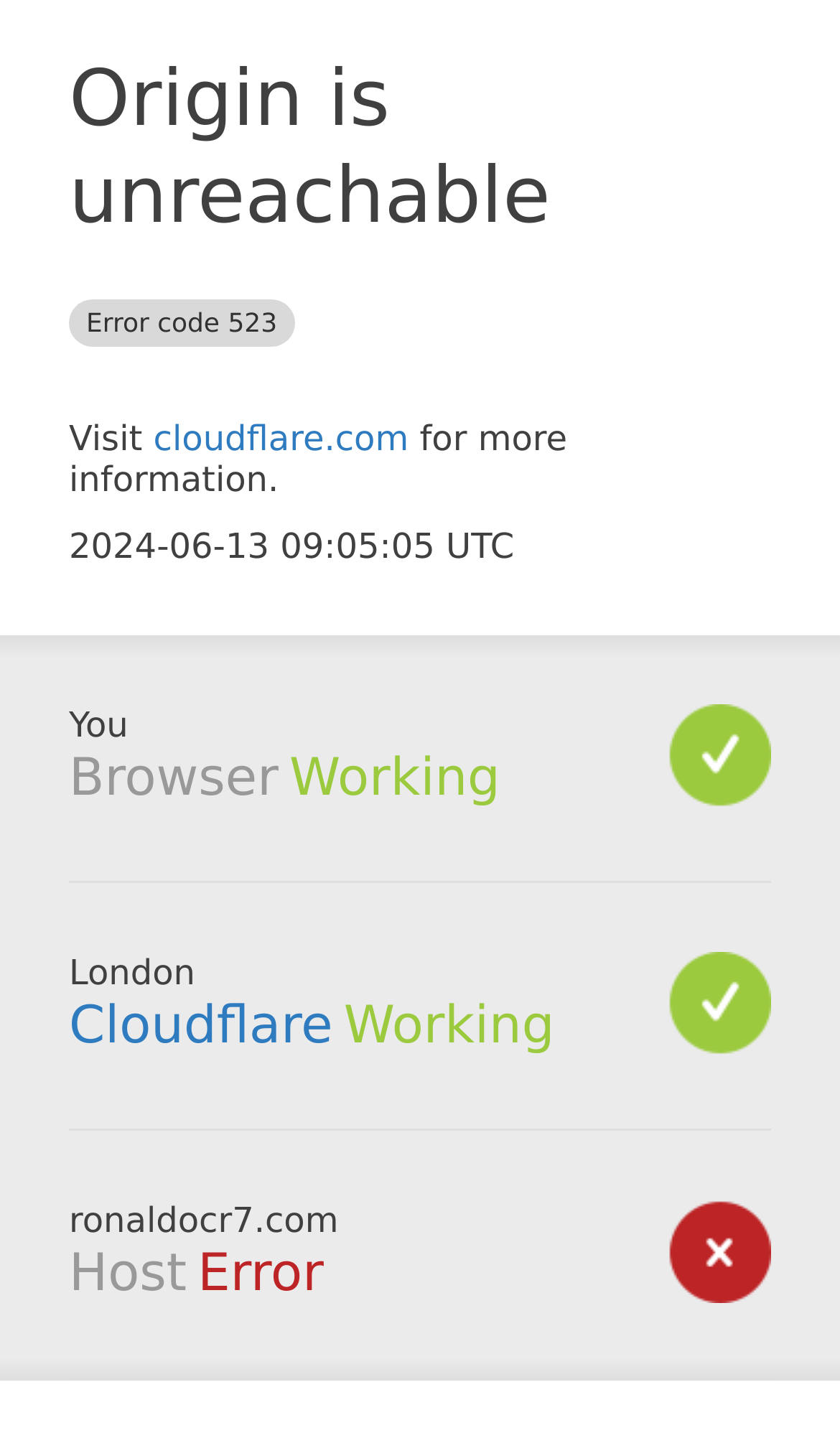Give the bounding box coordinates for this UI element: "Uncategorized". The coordinates should be four float numbers between 0 and 1, arranged as [left, top, right, bottom].

None